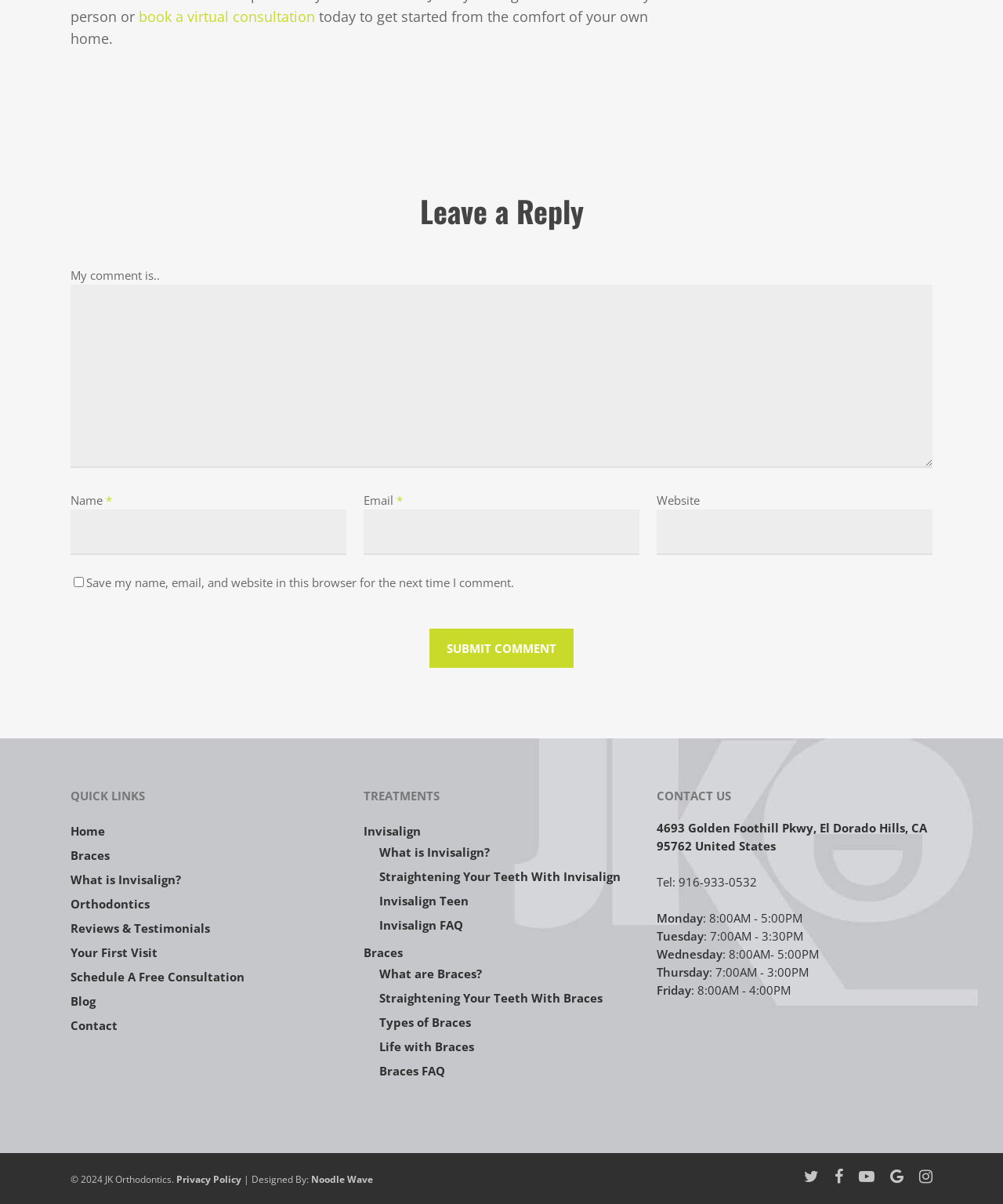Please give the bounding box coordinates of the area that should be clicked to fulfill the following instruction: "leave a reply". The coordinates should be in the format of four float numbers from 0 to 1, i.e., [left, top, right, bottom].

[0.07, 0.162, 0.93, 0.189]